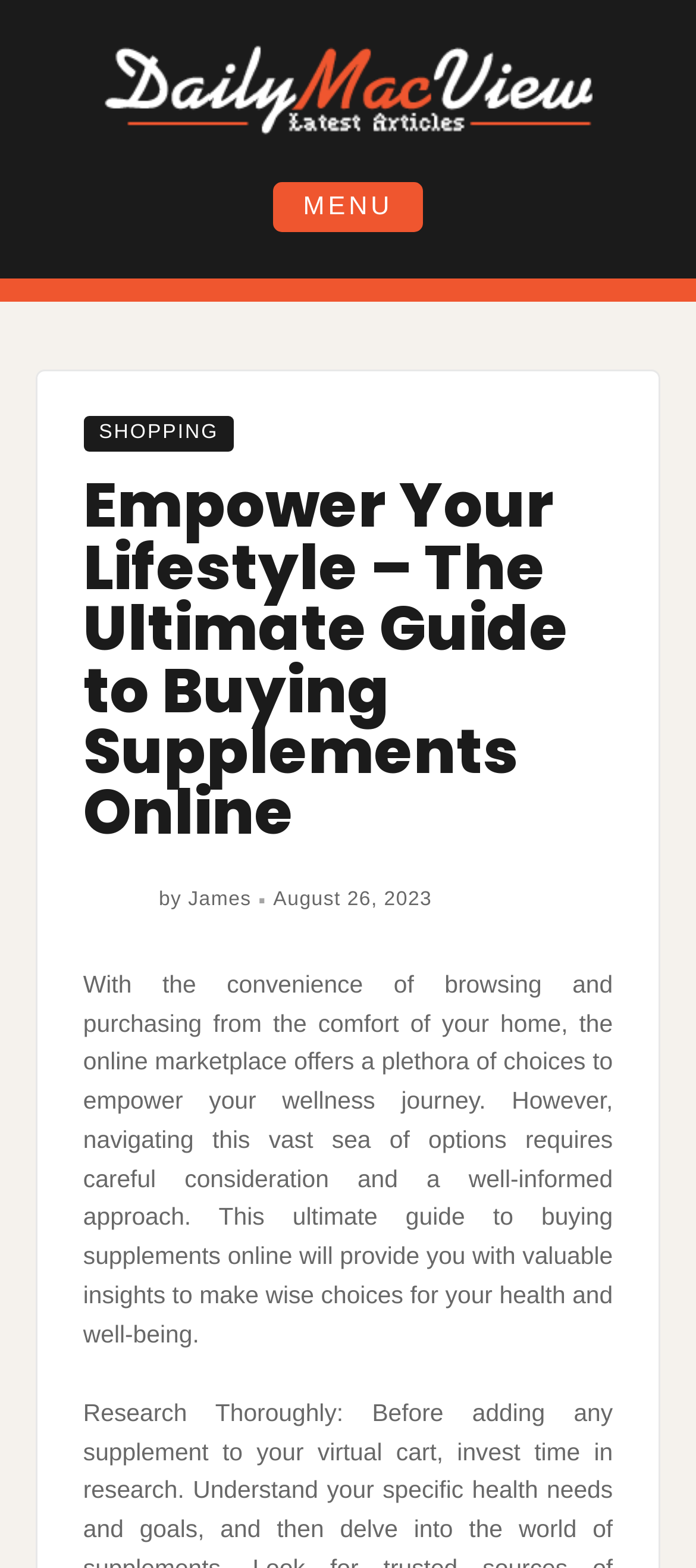What is the name of the website? Look at the image and give a one-word or short phrase answer.

Daily Mac View